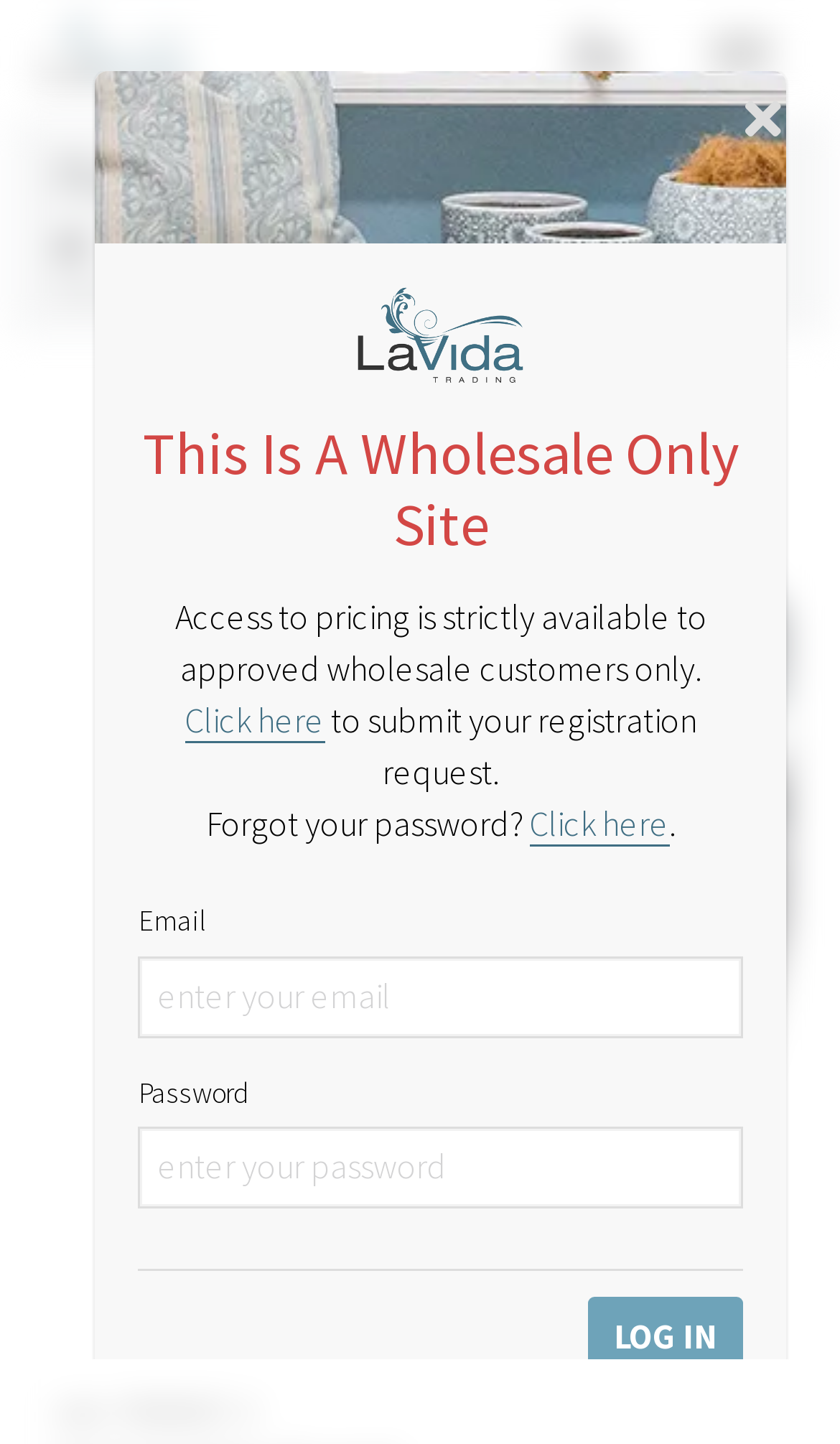From the element description homewares and giftware, predict the bounding box coordinates of the UI element. The coordinates must be specified in the format (top-left x, top-left y, bottom-right x, bottom-right y) and should be within the 0 to 1 range.

[0.168, 0.157, 0.526, 0.186]